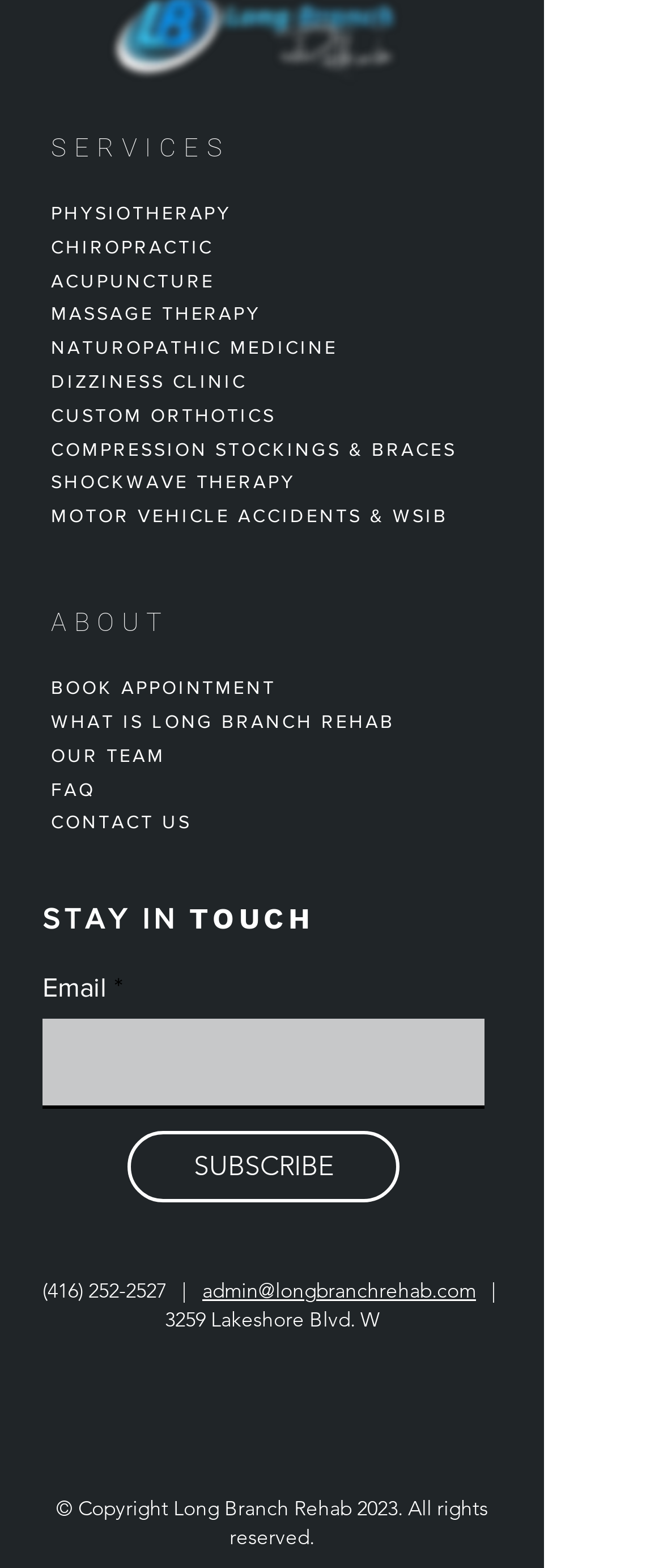Respond to the question below with a single word or phrase: What social media platforms does Long Branch Rehab have?

Instagram and Facebook